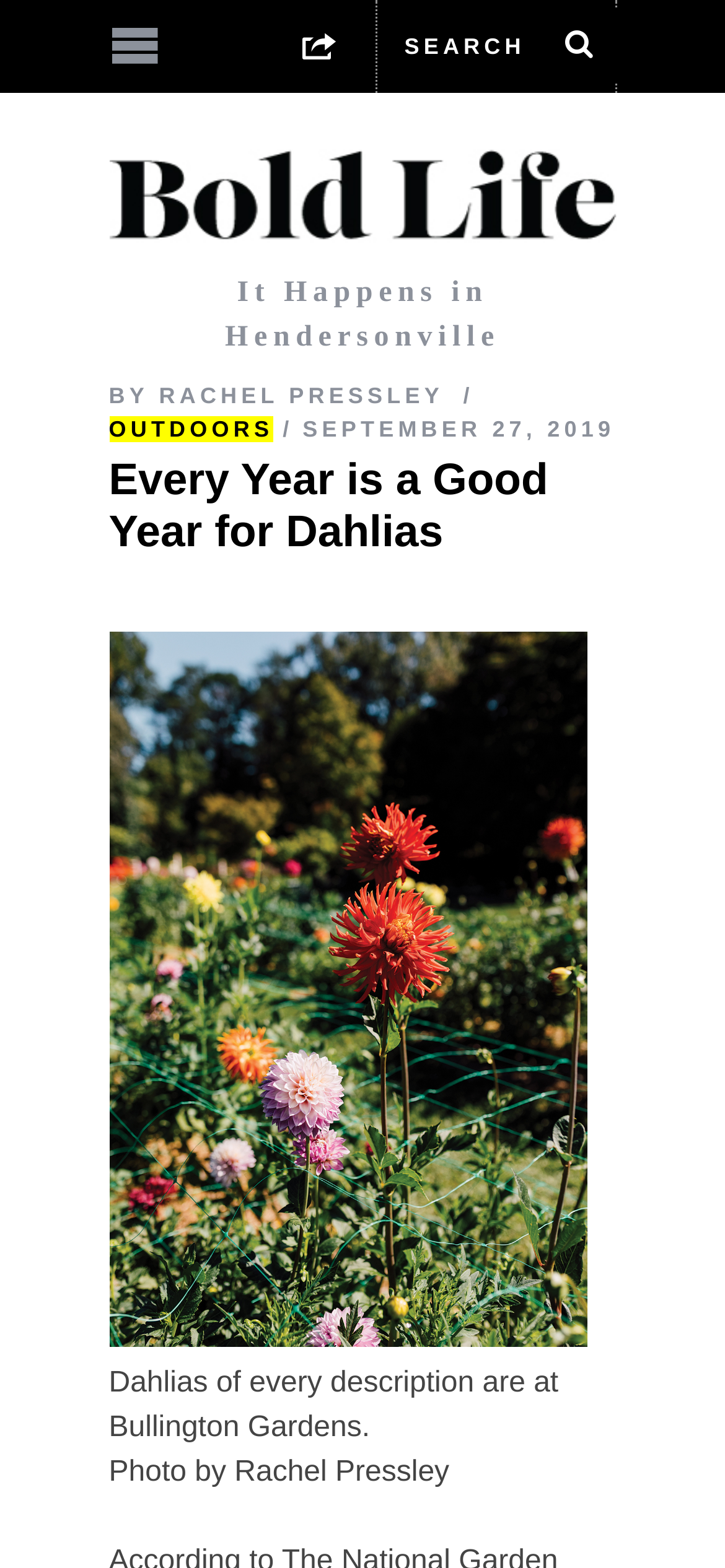Determine the bounding box coordinates for the UI element matching this description: "Outdoors".

[0.15, 0.265, 0.377, 0.282]